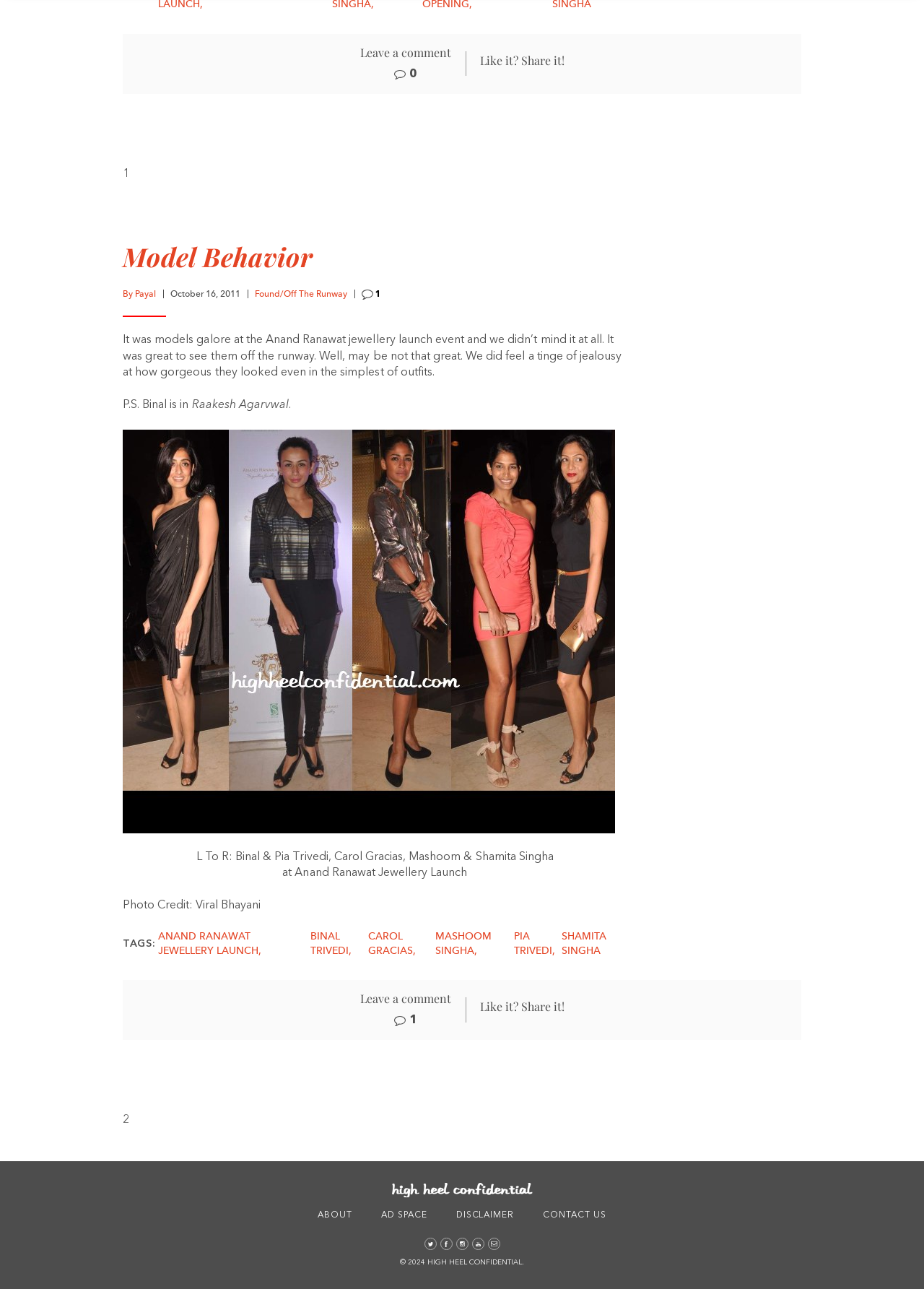What is the event mentioned in the article?
Examine the image and provide an in-depth answer to the question.

The event mentioned in the article is the Anand Ranawat Jewellery Launch, which is mentioned in the static text element with the text 'at Anand Ranawat Jewellery Launch'.